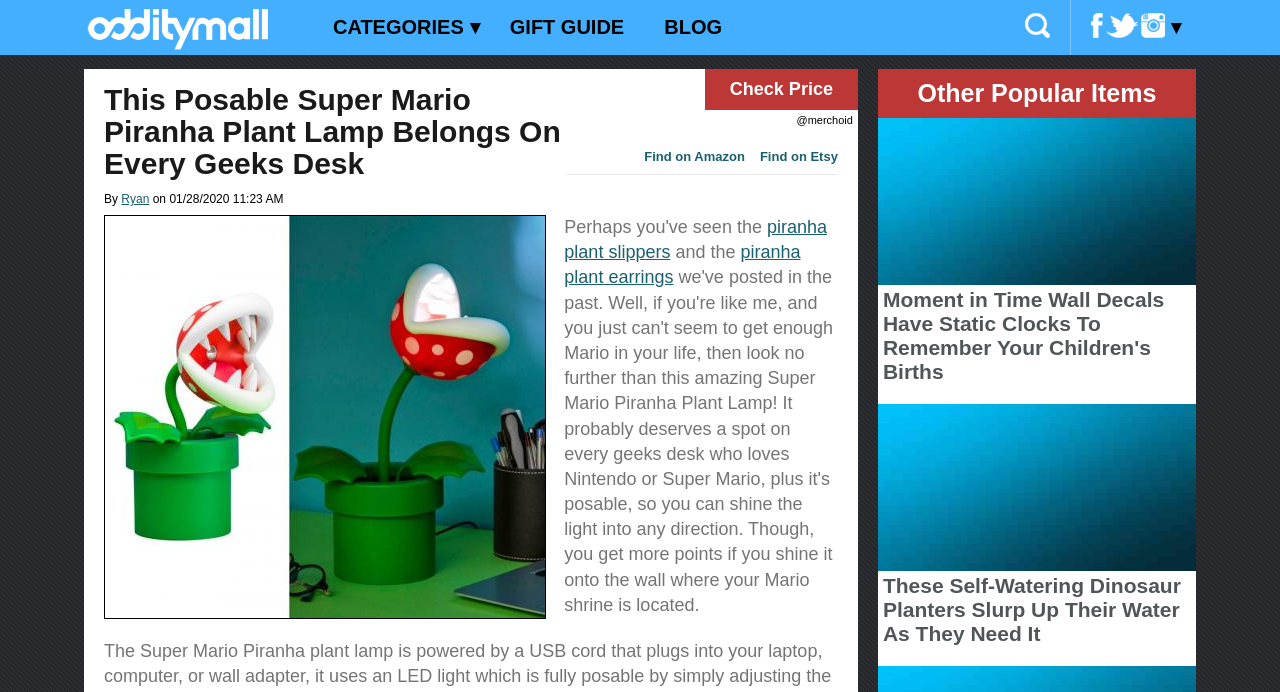Find the bounding box coordinates of the element you need to click on to perform this action: 'Check the price of the Piranha Plant Lamp'. The coordinates should be represented by four float values between 0 and 1, in the format [left, top, right, bottom].

[0.551, 0.1, 0.67, 0.159]